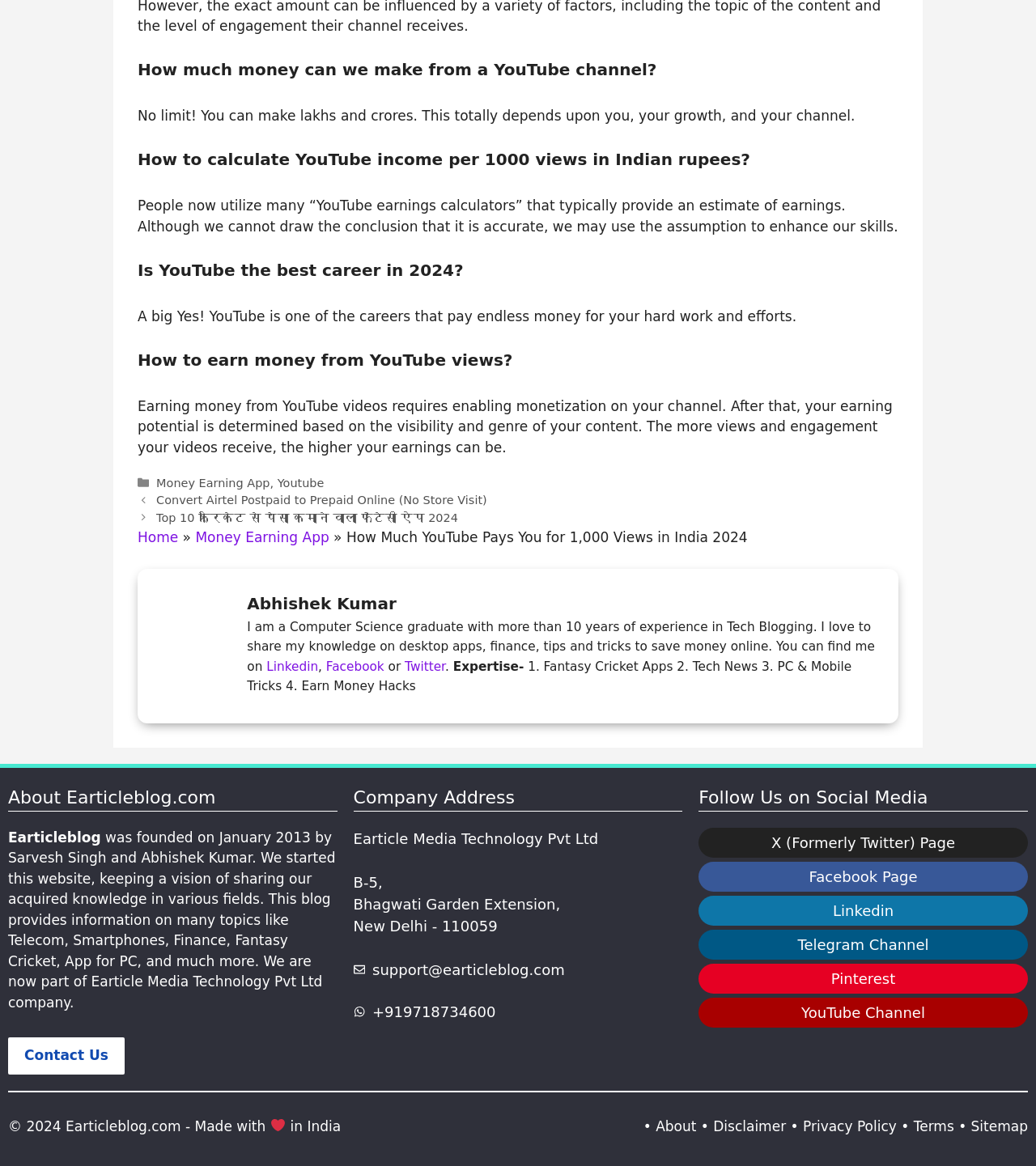What is the topic of the first static text?
We need a detailed and meticulous answer to the question.

The first static text is 'How much money can we make from a YouTube channel?' which indicates that the topic is related to YouTube channel.